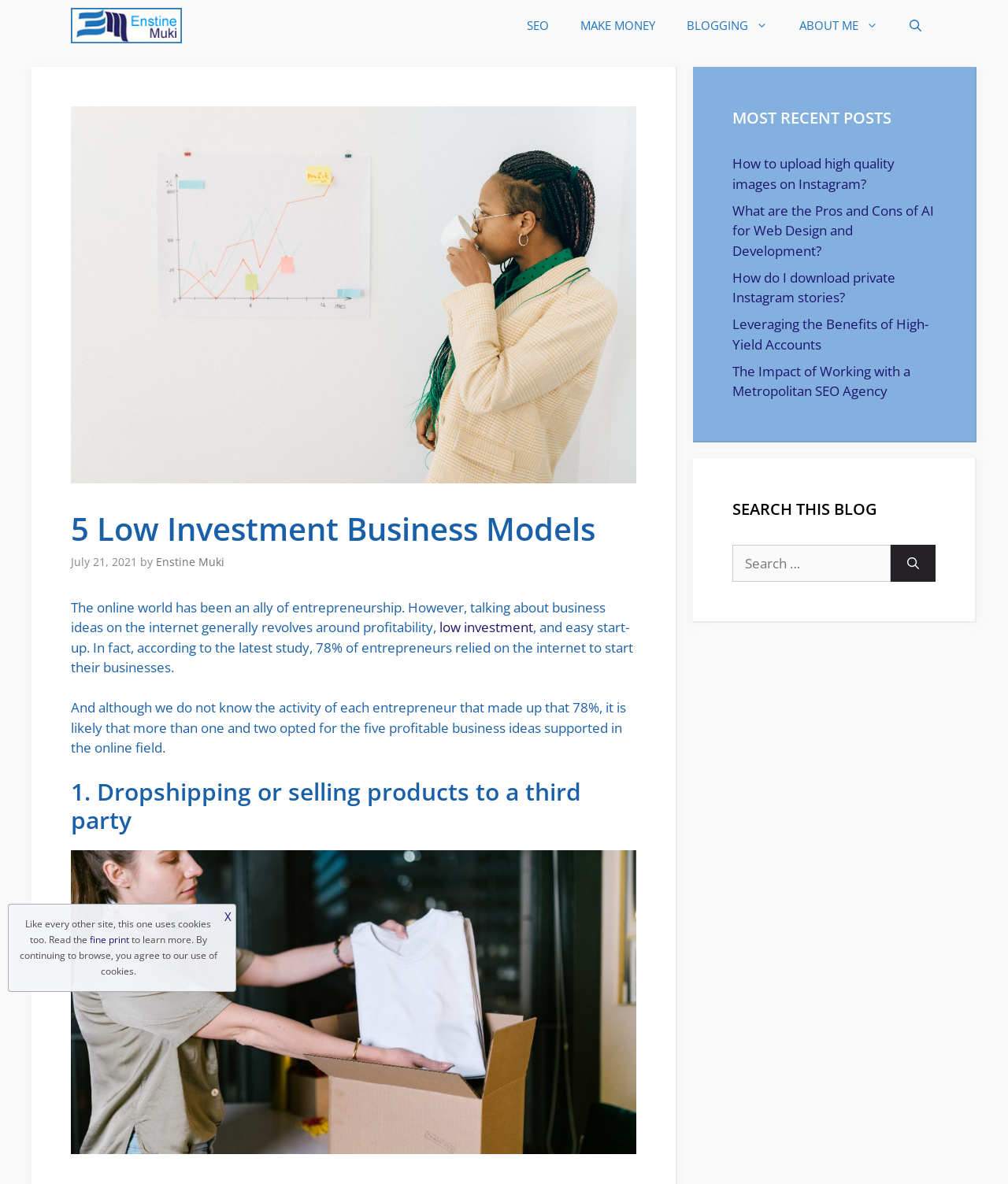Please identify the bounding box coordinates of the element on the webpage that should be clicked to follow this instruction: "Read about business with blogging". The bounding box coordinates should be given as four float numbers between 0 and 1, formatted as [left, top, right, bottom].

[0.07, 0.0, 0.181, 0.043]